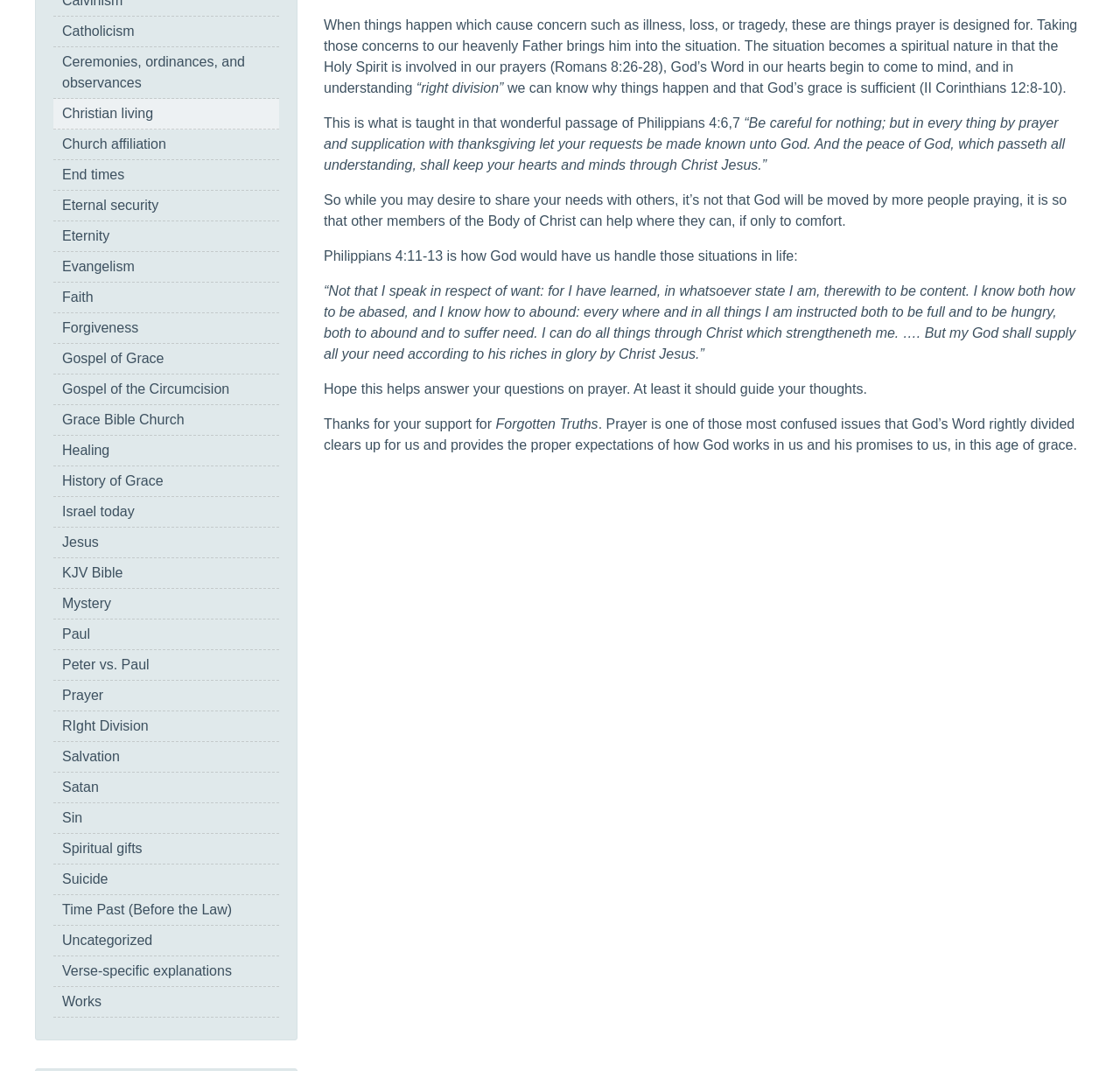Pinpoint the bounding box coordinates of the element that must be clicked to accomplish the following instruction: "Click on the 'Forgotten Truths' link". The coordinates should be in the format of four float numbers between 0 and 1, i.e., [left, top, right, bottom].

[0.443, 0.389, 0.534, 0.403]